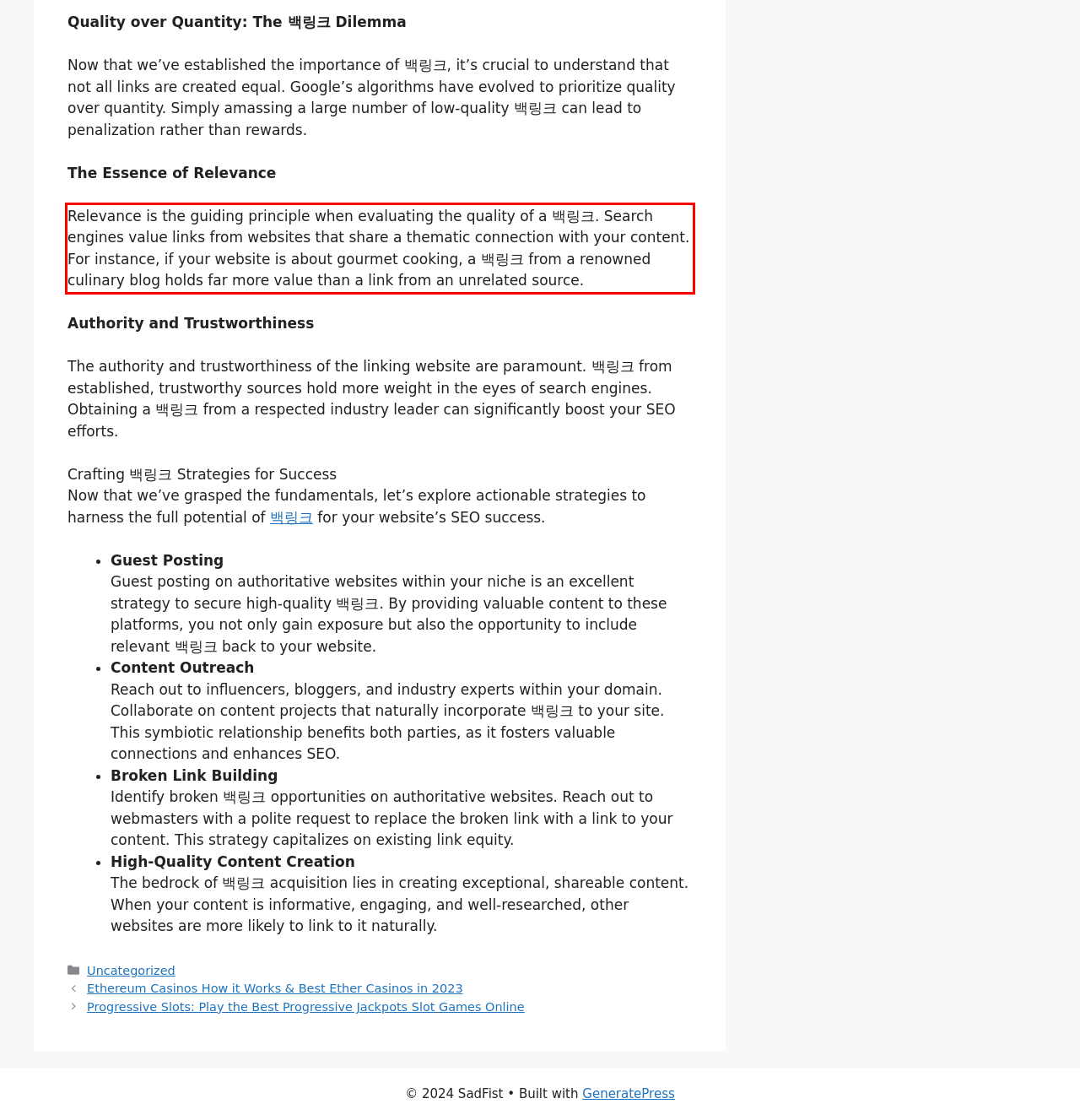You have a screenshot of a webpage with a red bounding box. Use OCR to generate the text contained within this red rectangle.

Relevance is the guiding principle when evaluating the quality of a 백링크. Search engines value links from websites that share a thematic connection with your content. For instance, if your website is about gourmet cooking, a 백링크 from a renowned culinary blog holds far more value than a link from an unrelated source.